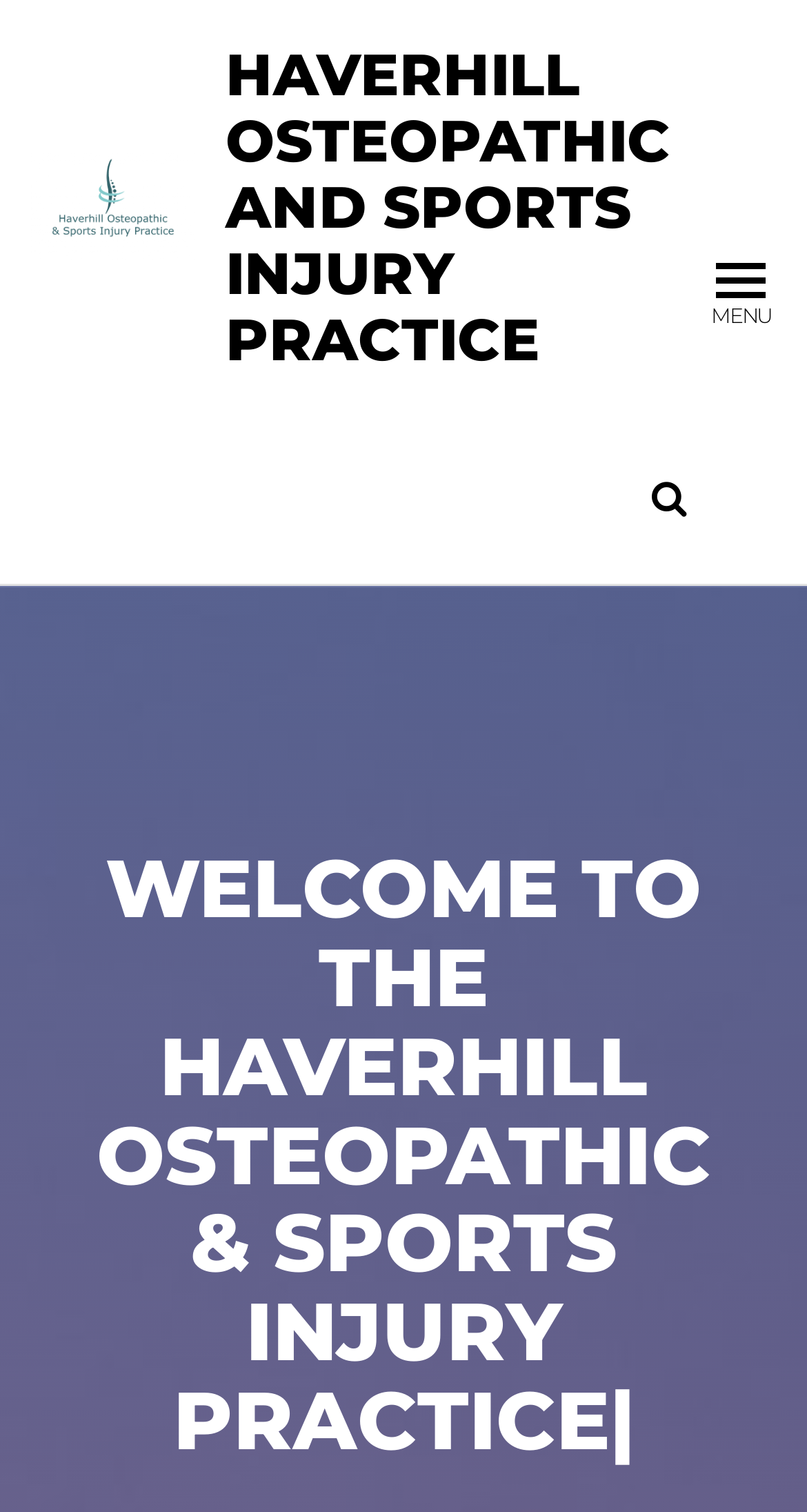Highlight the bounding box of the UI element that corresponds to this description: "Menu".

[0.887, 0.174, 0.949, 0.212]